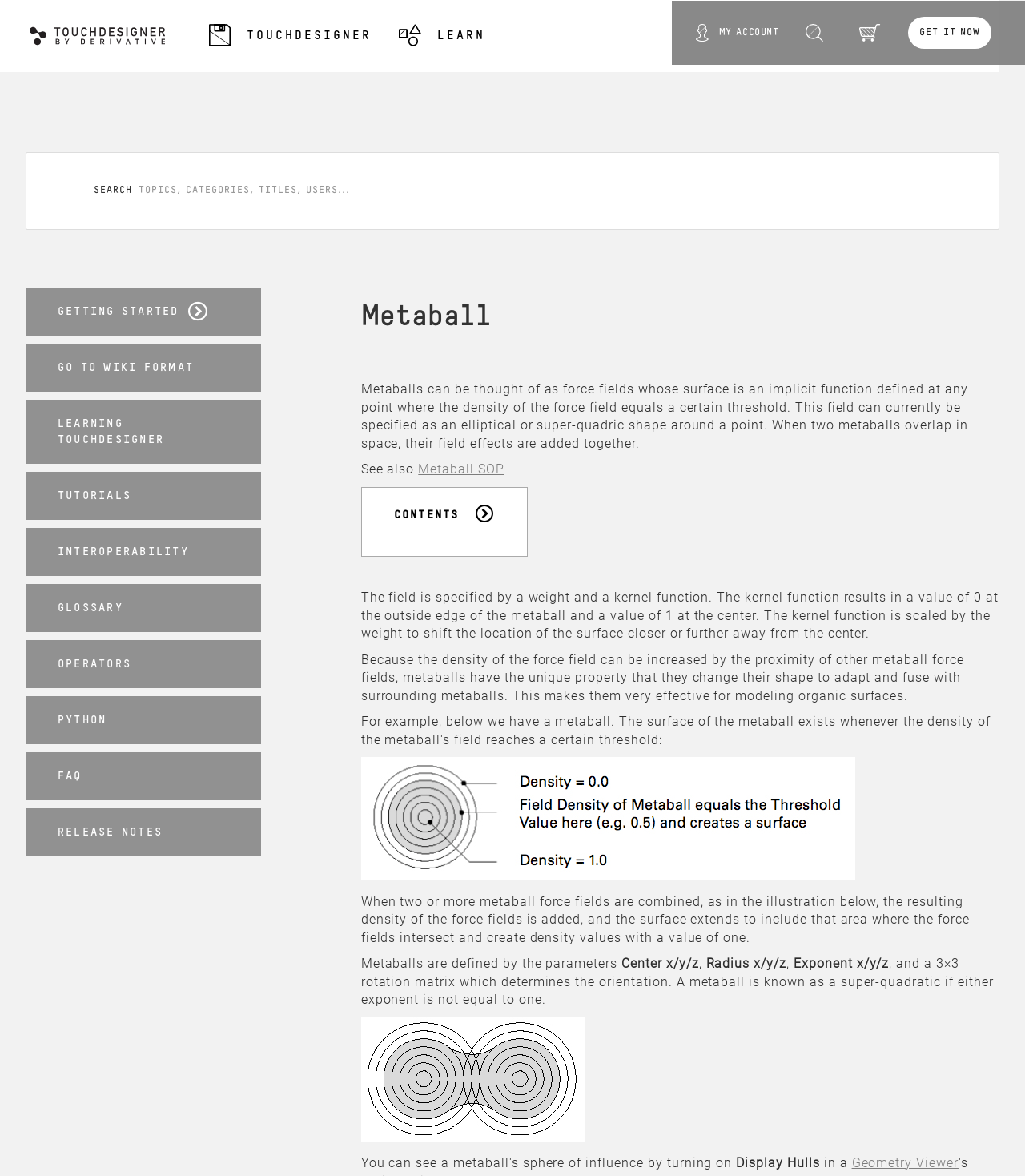What is the name of the software company?
Observe the image and answer the question with a one-word or short phrase response.

Derivative